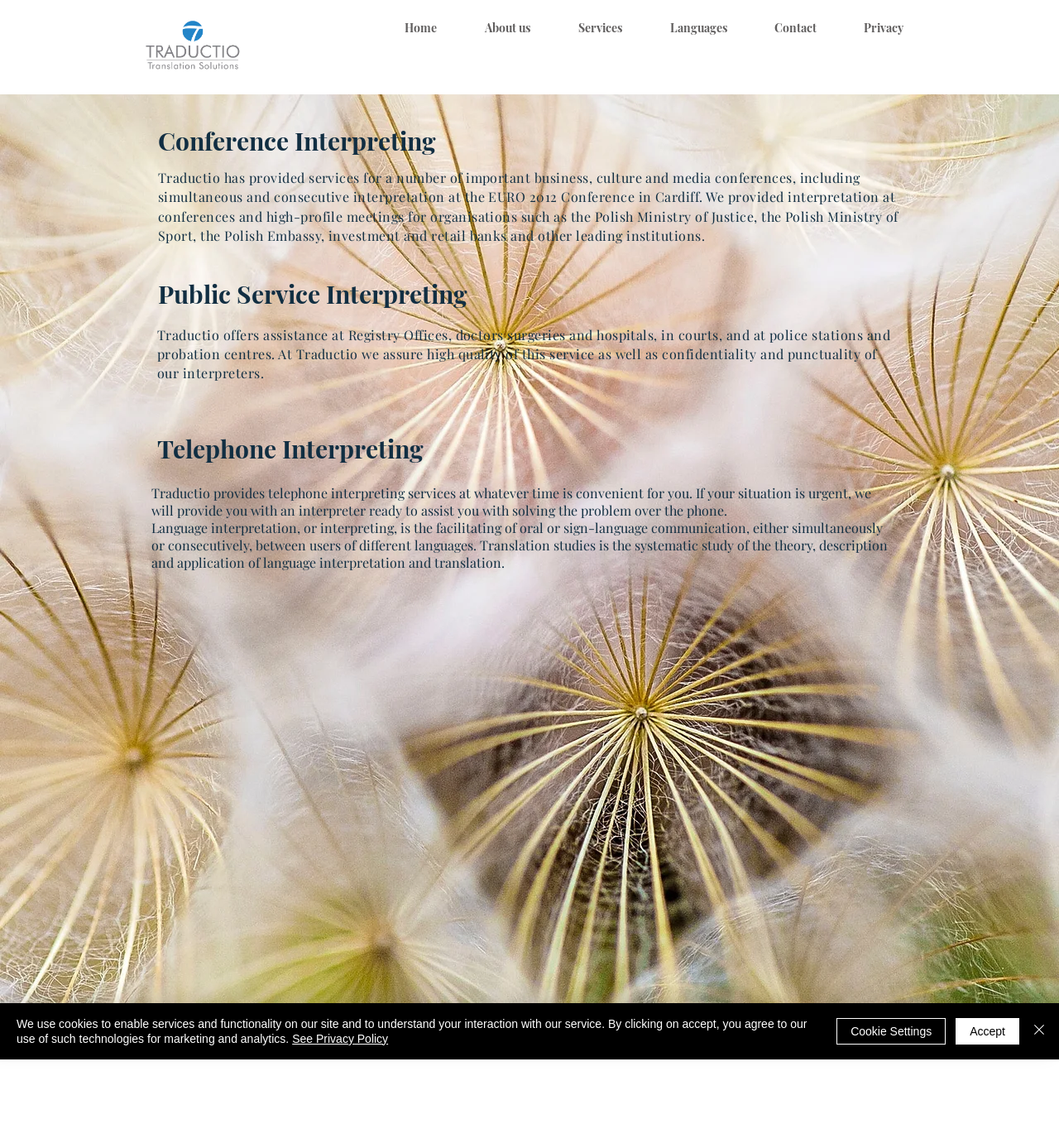Identify and provide the bounding box coordinates of the UI element described: "Contact". The coordinates should be formatted as [left, top, right, bottom], with each number being a float between 0 and 1.

[0.709, 0.014, 0.793, 0.034]